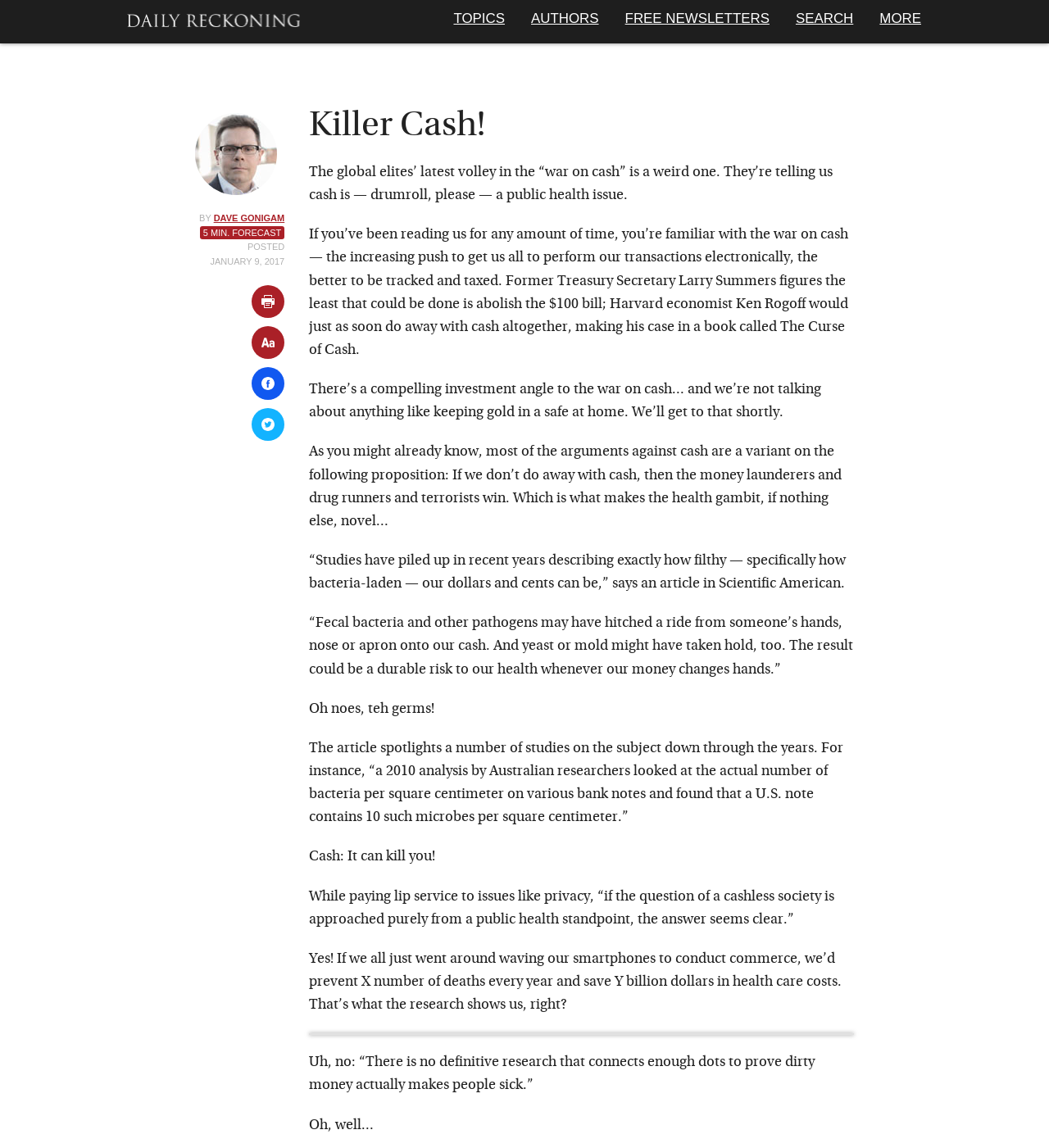Could you determine the bounding box coordinates of the clickable element to complete the instruction: "View the article posted on January 9, 2017"? Provide the coordinates as four float numbers between 0 and 1, i.e., [left, top, right, bottom].

[0.2, 0.223, 0.271, 0.232]